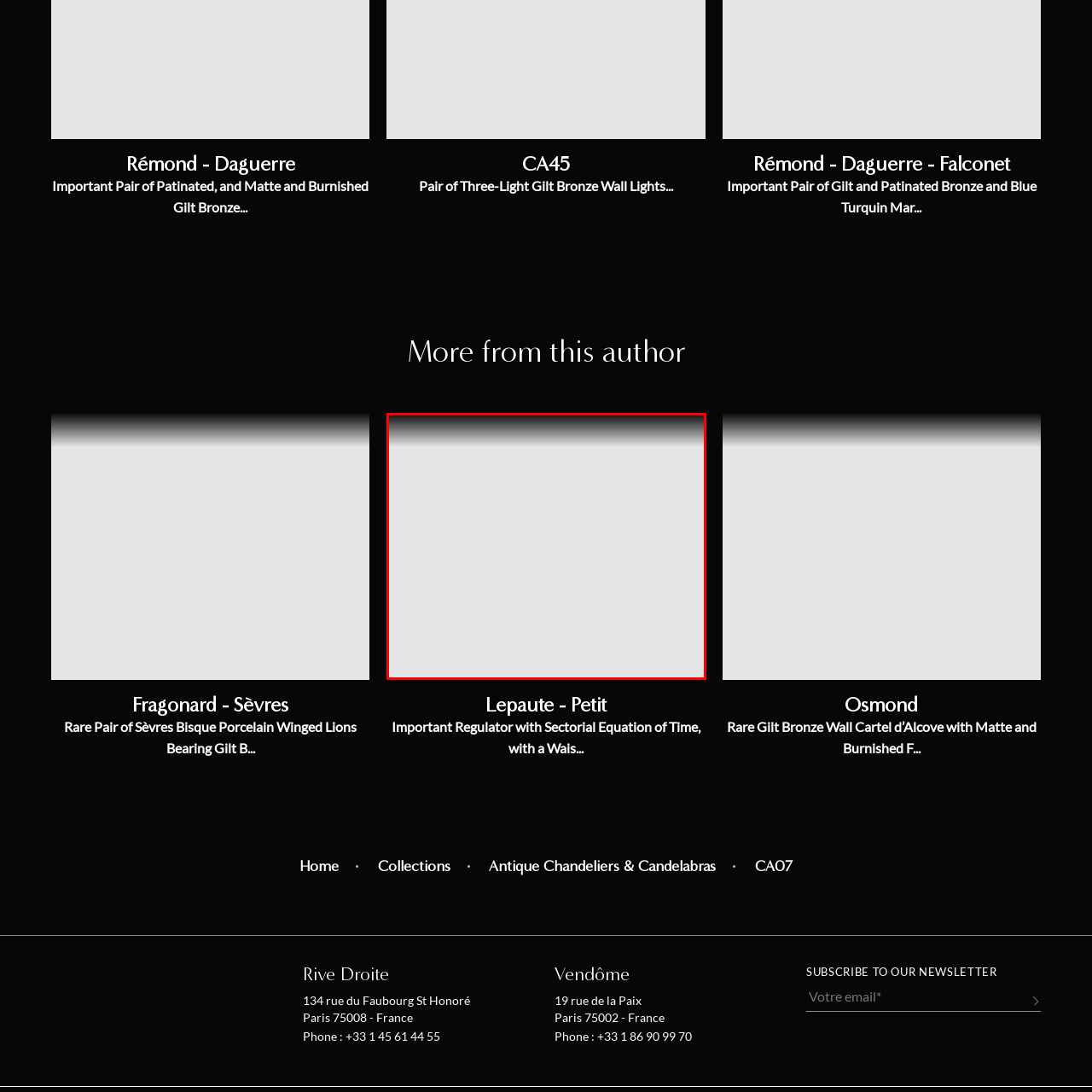Please scrutinize the image encapsulated by the red bounding box and provide an elaborate answer to the next question based on the details in the image: What is the characteristic of Sèvres porcelain reflected in the piece?

The caption states that the piece reflects the meticulous attention to detail characteristic of Sèvres porcelain, implying that the piece showcases this level of craftsmanship.